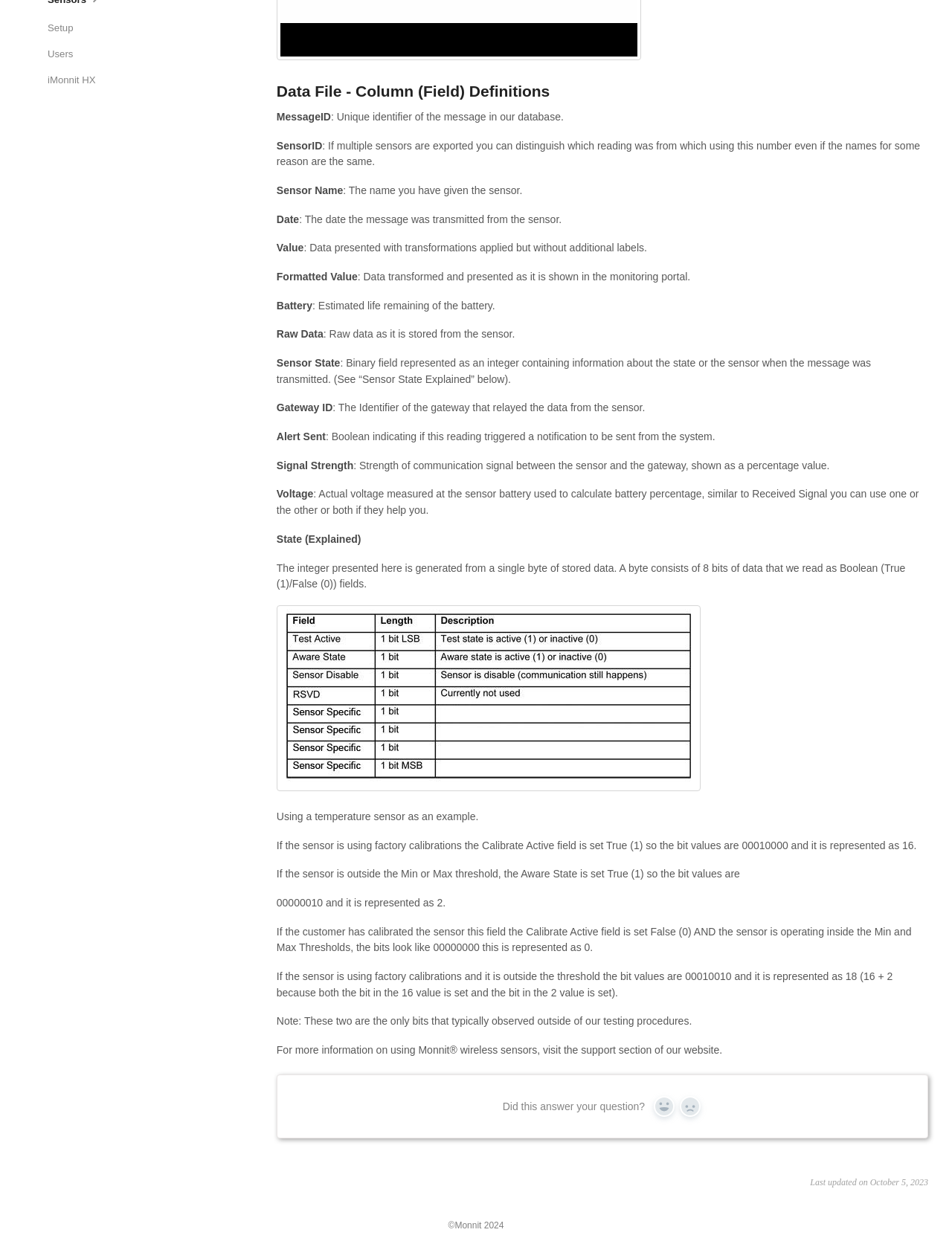Find the bounding box coordinates for the element described here: "iMonnit HX".

[0.05, 0.055, 0.112, 0.074]